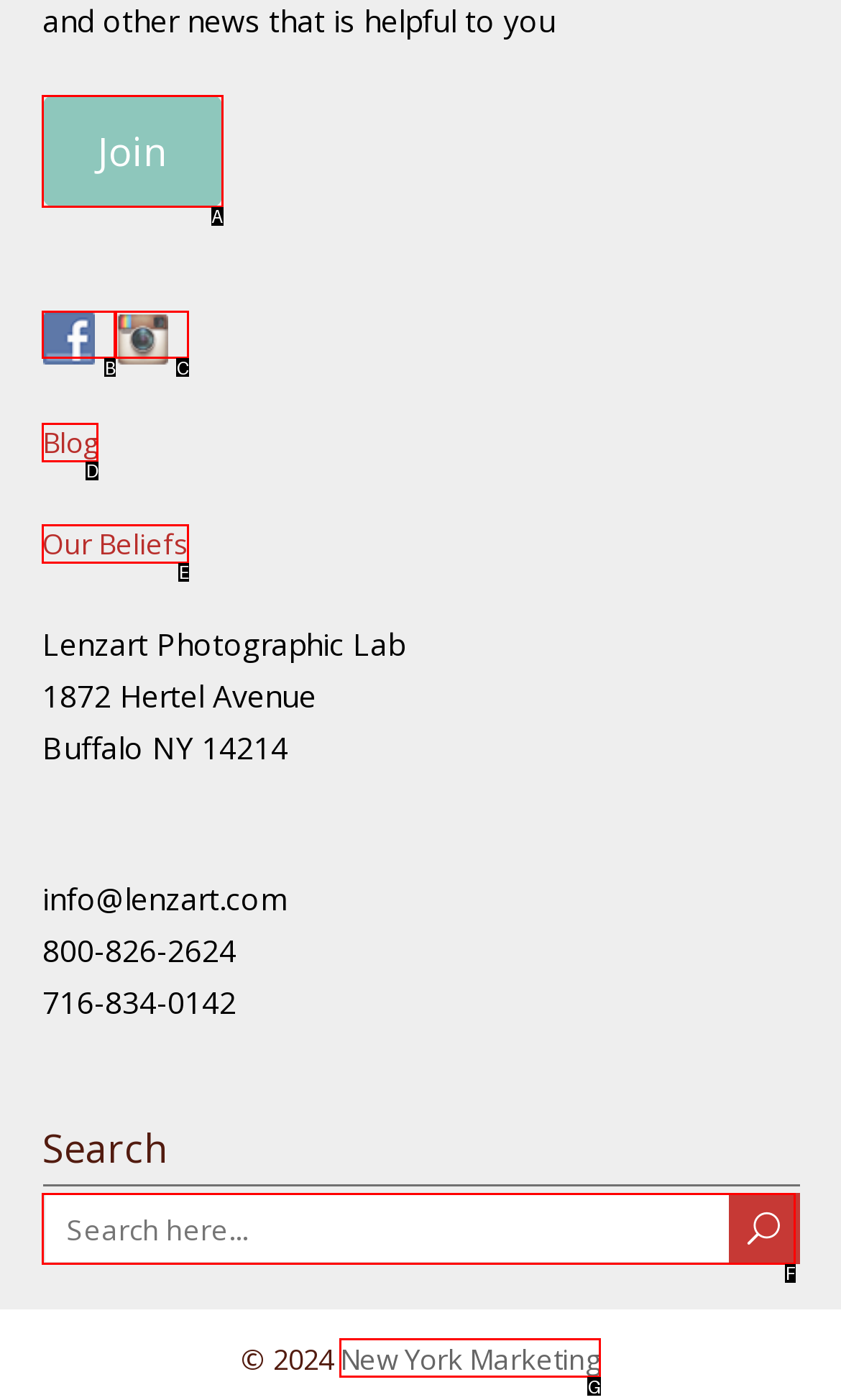Identify the letter of the UI element that fits the description: name="s" placeholder="Search here..."
Respond with the letter of the option directly.

F